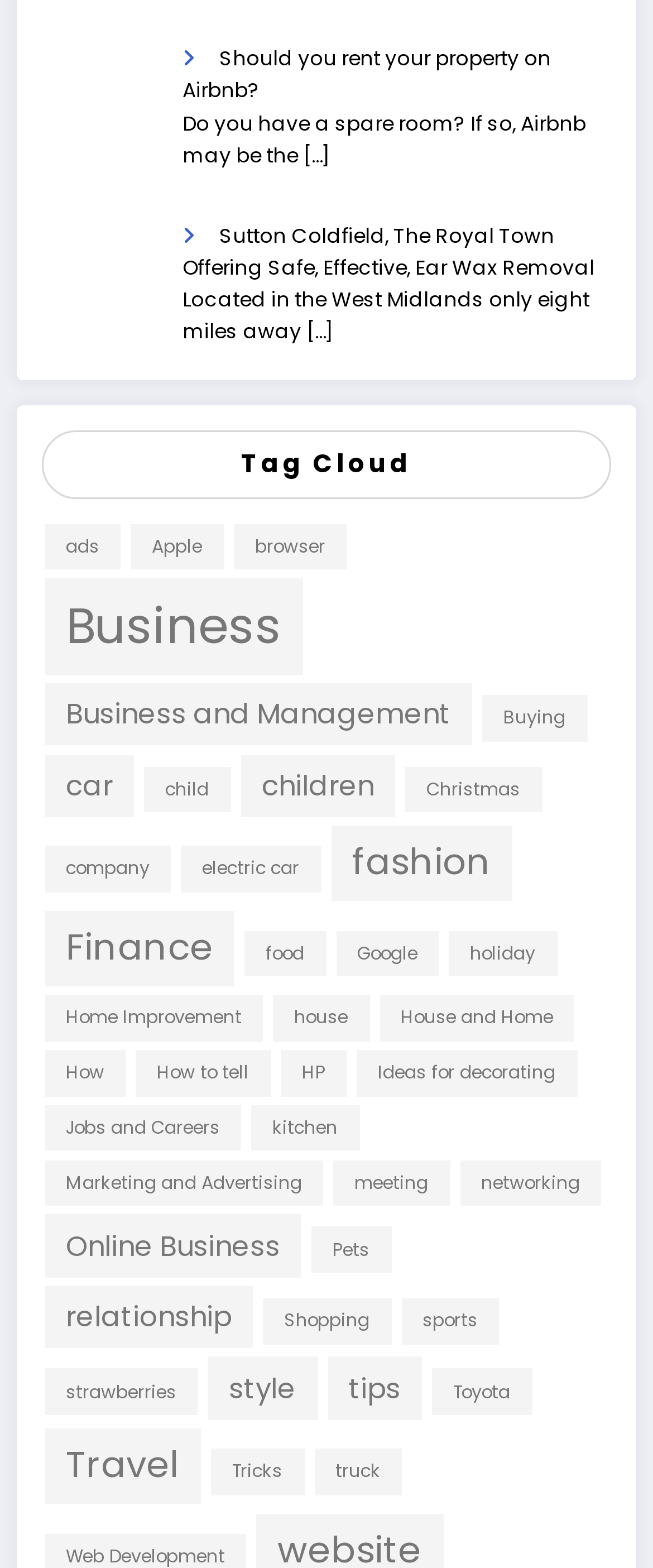Kindly respond to the following question with a single word or a brief phrase: 
What is the category of the link 'fashion'?

4 items